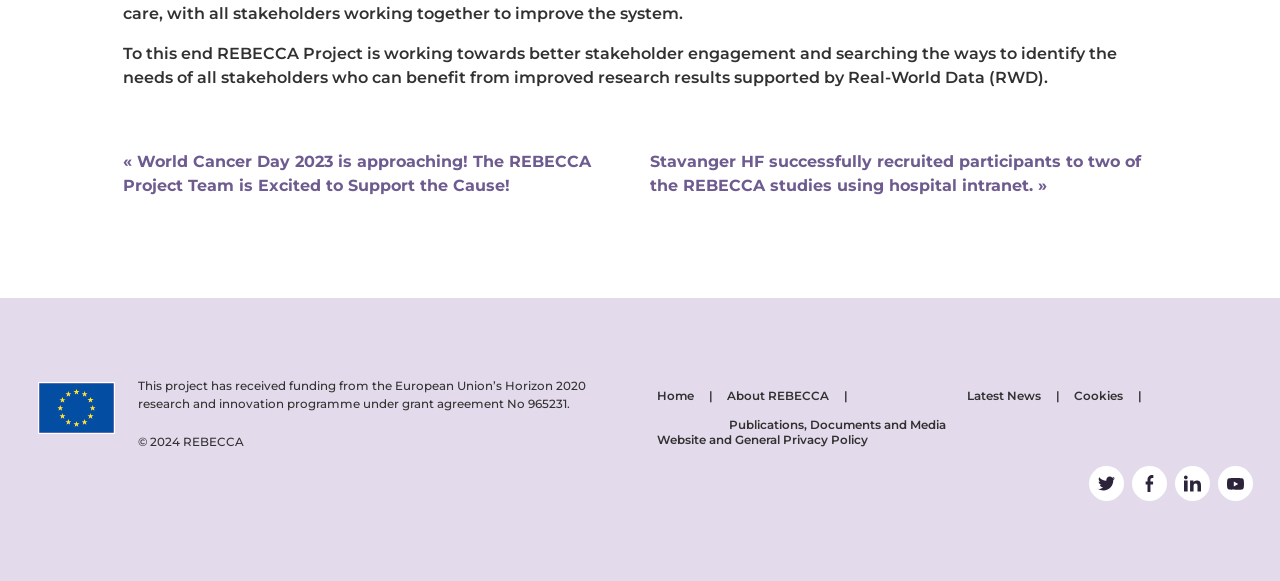Refer to the image and answer the question with as much detail as possible: What is the funding source of the REBECCA project?

The answer can be found in the StaticText element with the text 'This project has received funding from the European Union’s Horizon 2020 research and innovation programme under grant agreement No 965231.' which indicates that the European Union is the funding source of the REBECCA project.